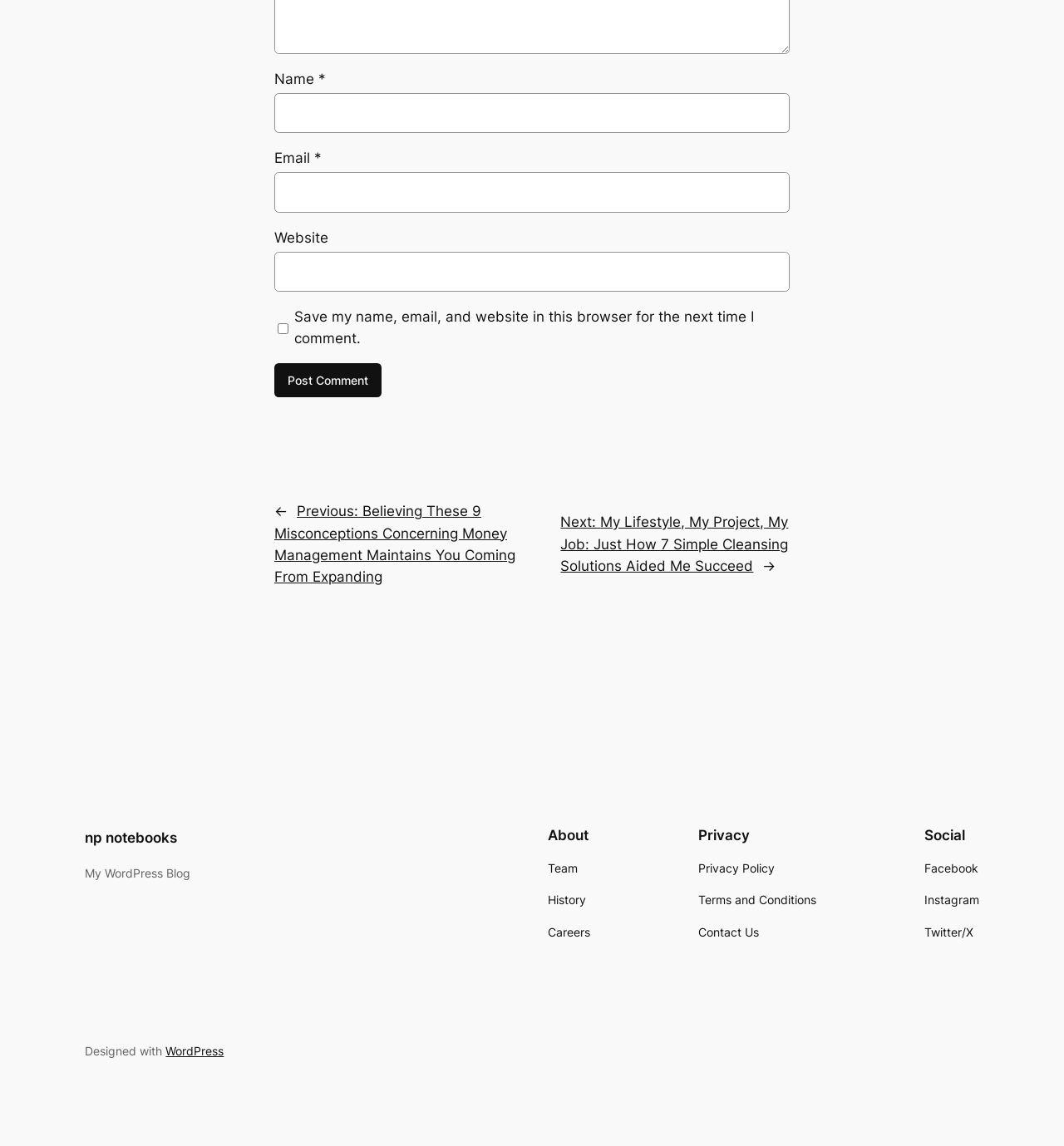Based on the element description: "Events & programme", identify the bounding box coordinates for this UI element. The coordinates must be four float numbers between 0 and 1, listed as [left, top, right, bottom].

None